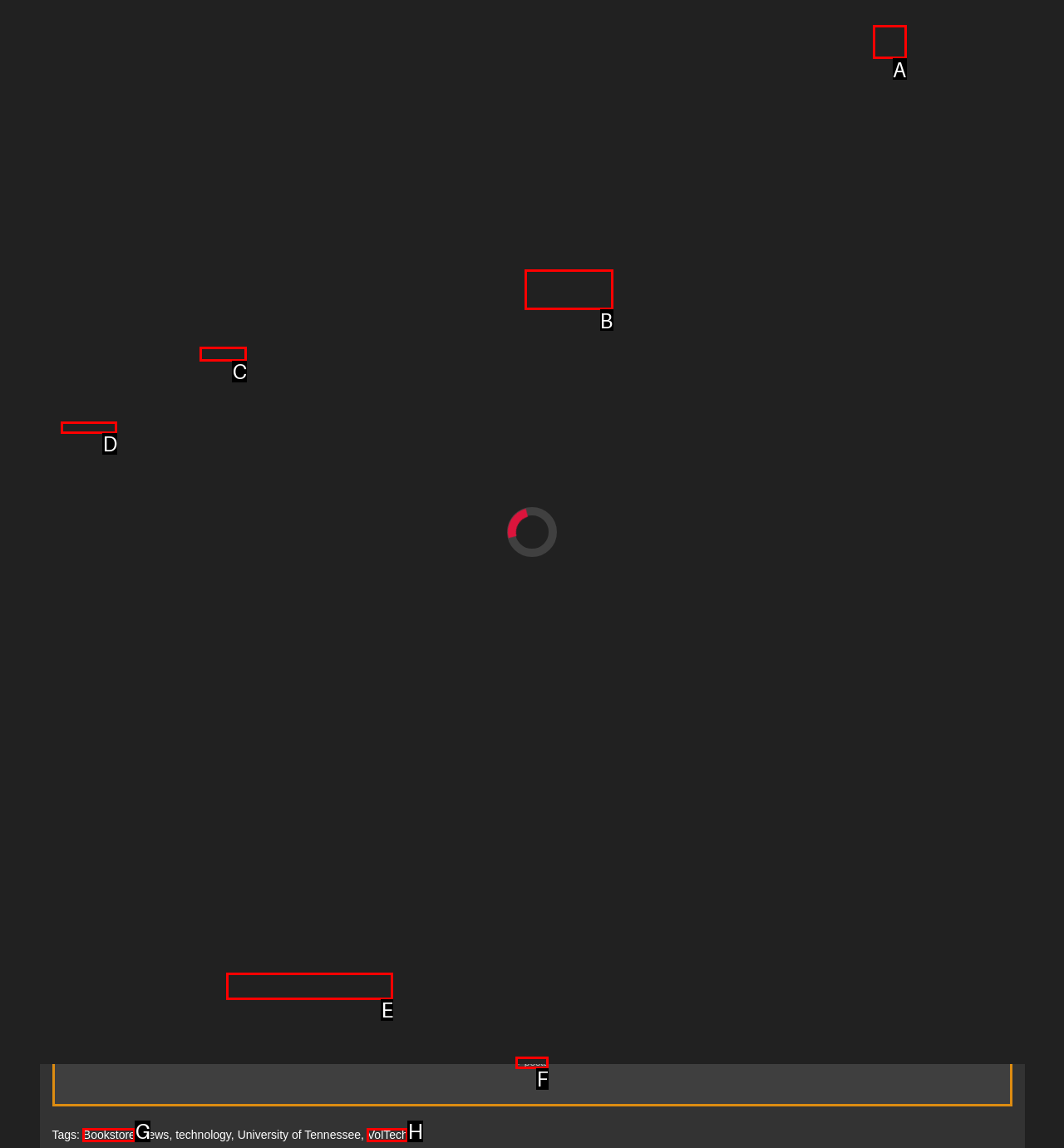Based on the description: alt="Facebook" title="Facebook", identify the matching lettered UI element.
Answer by indicating the letter from the choices.

A